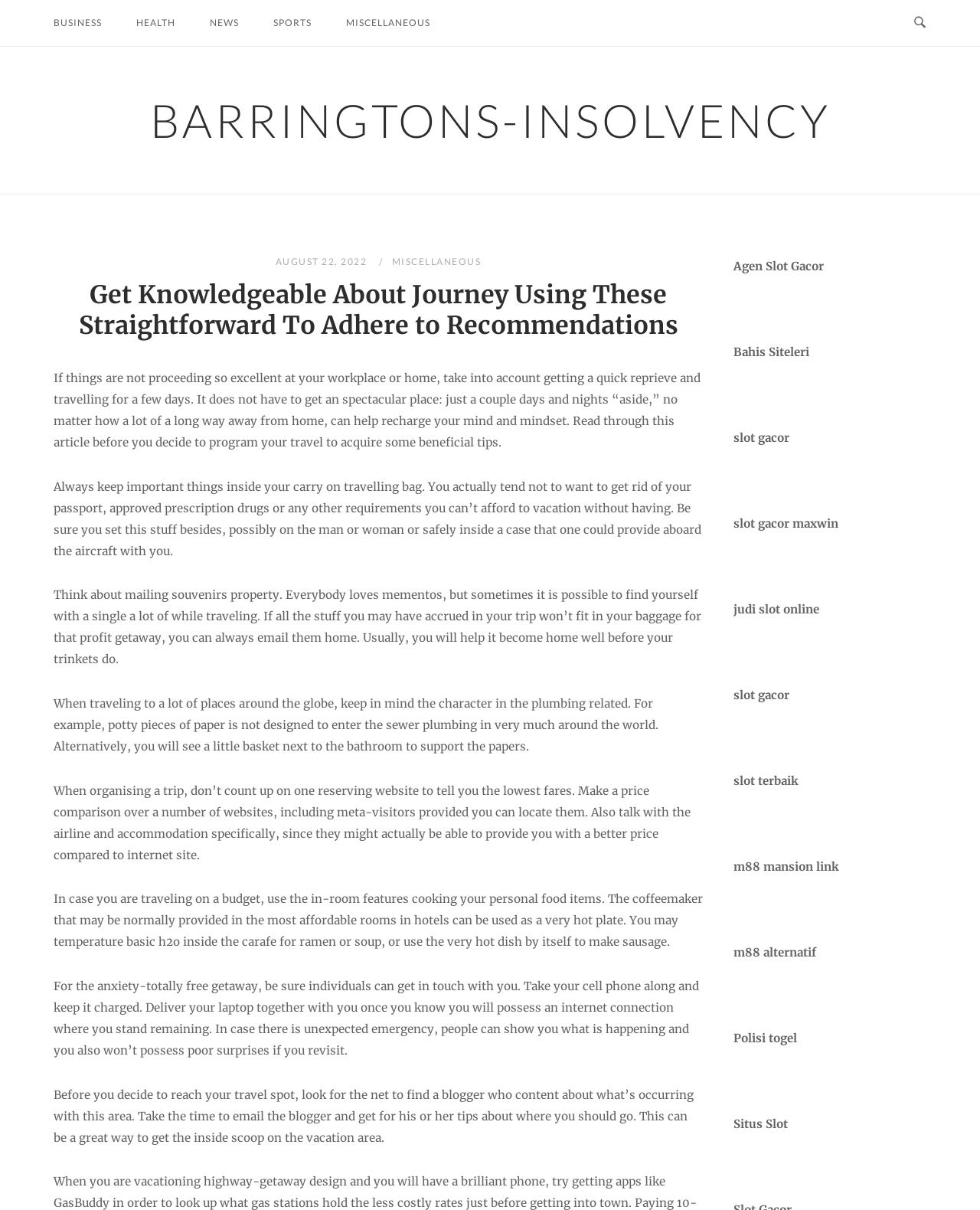What is the purpose of the article on this page?
Please give a detailed and elaborate explanation in response to the question.

After reading the static text on the page, I can infer that the purpose of the article is to provide travel tips and advice to readers. The text offers suggestions on how to prepare for a trip, what to do during travel, and how to stay safe while traveling.